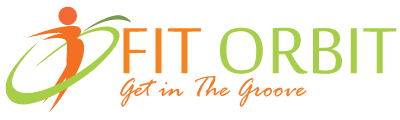Generate an elaborate caption that covers all aspects of the image.

The image showcases the logo of "FIT Orbit," which features a dynamic, stylized figure in orange, symbolizing movement and fitness. Above the figure, the name "FIT ORBIT" is prominently displayed in a bold and modern font, with "FIT" in orange and "ORBIT" in vibrant green, creating an appealing contrast. Beneath the name, the tagline "Get in The Groove" is presented in a softer, inviting script, suggesting motivation and engagement in a fitness journey. This logo encapsulates the essence of a health and wellness brand, inviting individuals to embrace an active lifestyle and personal improvement.